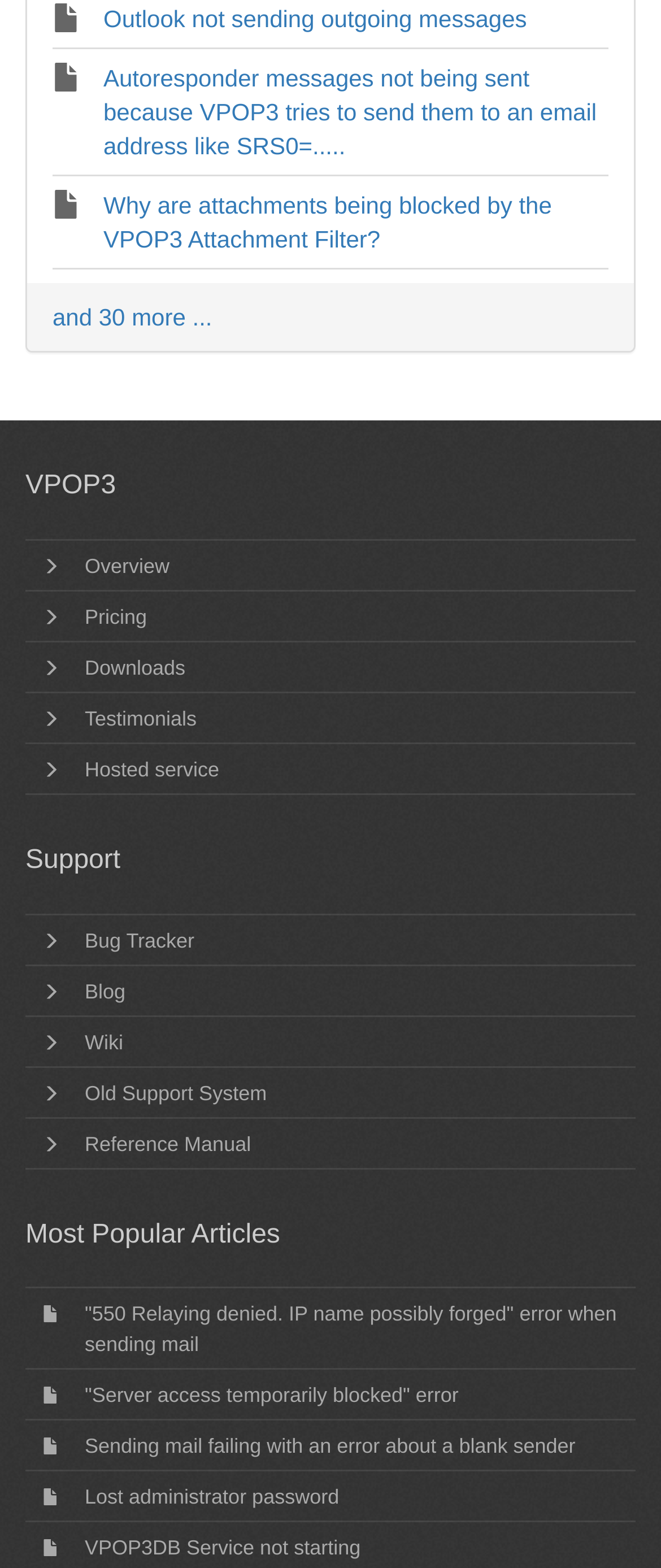How many links are there under the 'Most Popular Articles' section?
Based on the image, provide your answer in one word or phrase.

5